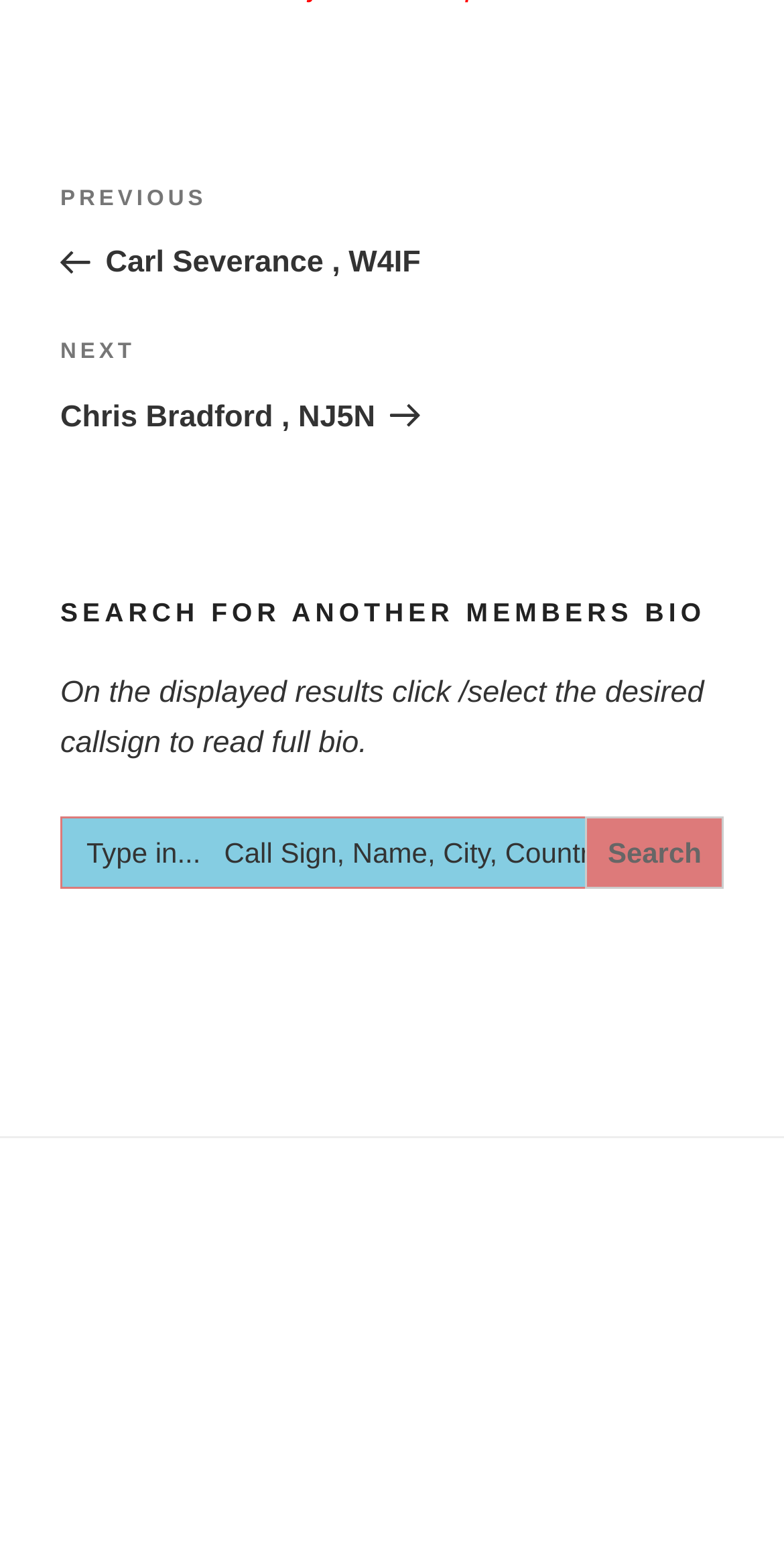Using the information in the image, give a comprehensive answer to the question: 
What is the purpose of the search box?

The search box is located in the 'Blog Sidebar' section, and it has a label 'Search for:' and a button 'Search'. The text above the search box says 'SEARCH FOR ANOTHER MEMBERS BIO' and provides instructions on how to use the search function. Therefore, the purpose of the search box is to search for member bios.